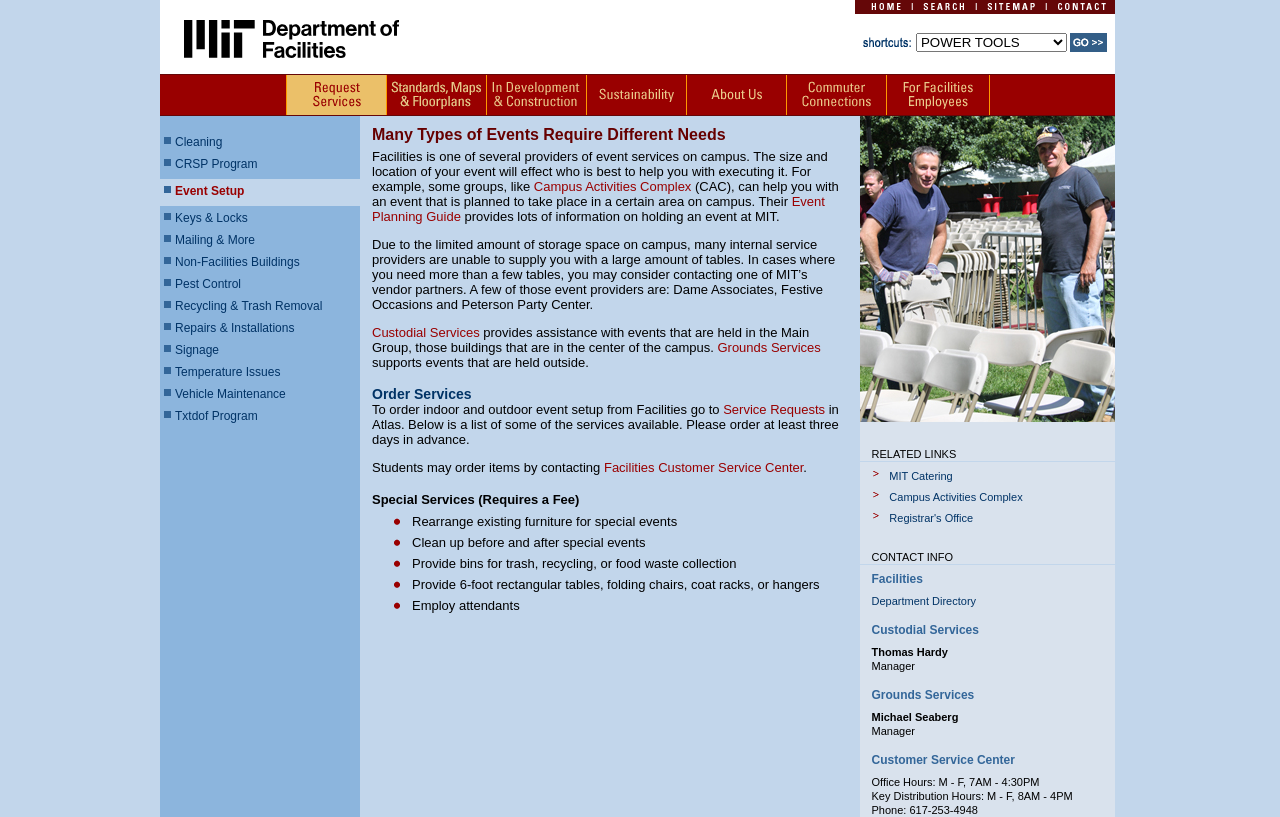Given the webpage screenshot, identify the bounding box of the UI element that matches this description: "alt="Home"".

[0.671, 0.005, 0.711, 0.02]